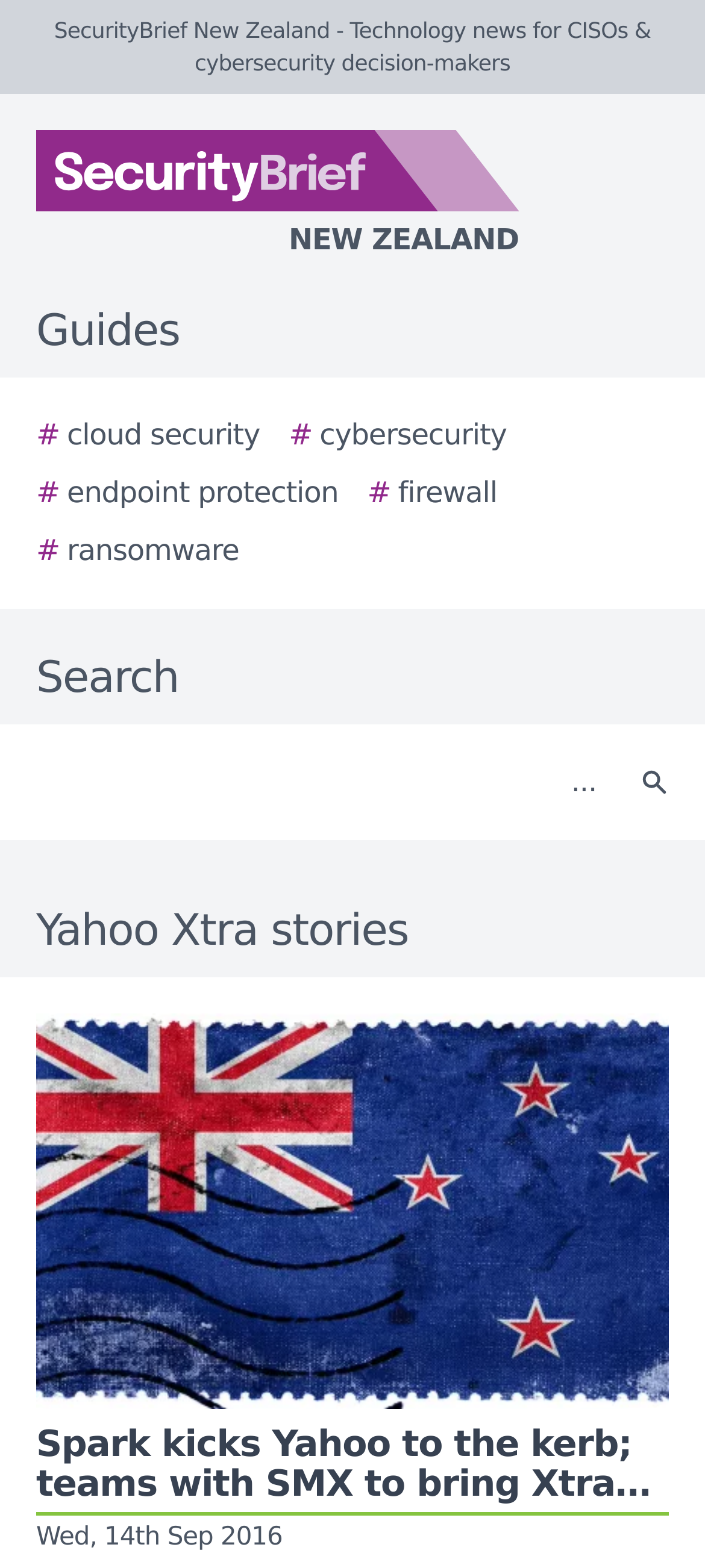How many links are under Guides?
Using the image as a reference, give an elaborate response to the question.

I counted the number of links under the 'Guides' section, which are '# cloud security', '# cybersecurity', '# endpoint protection', '# firewall', and '# ransomware', totaling 5 links.